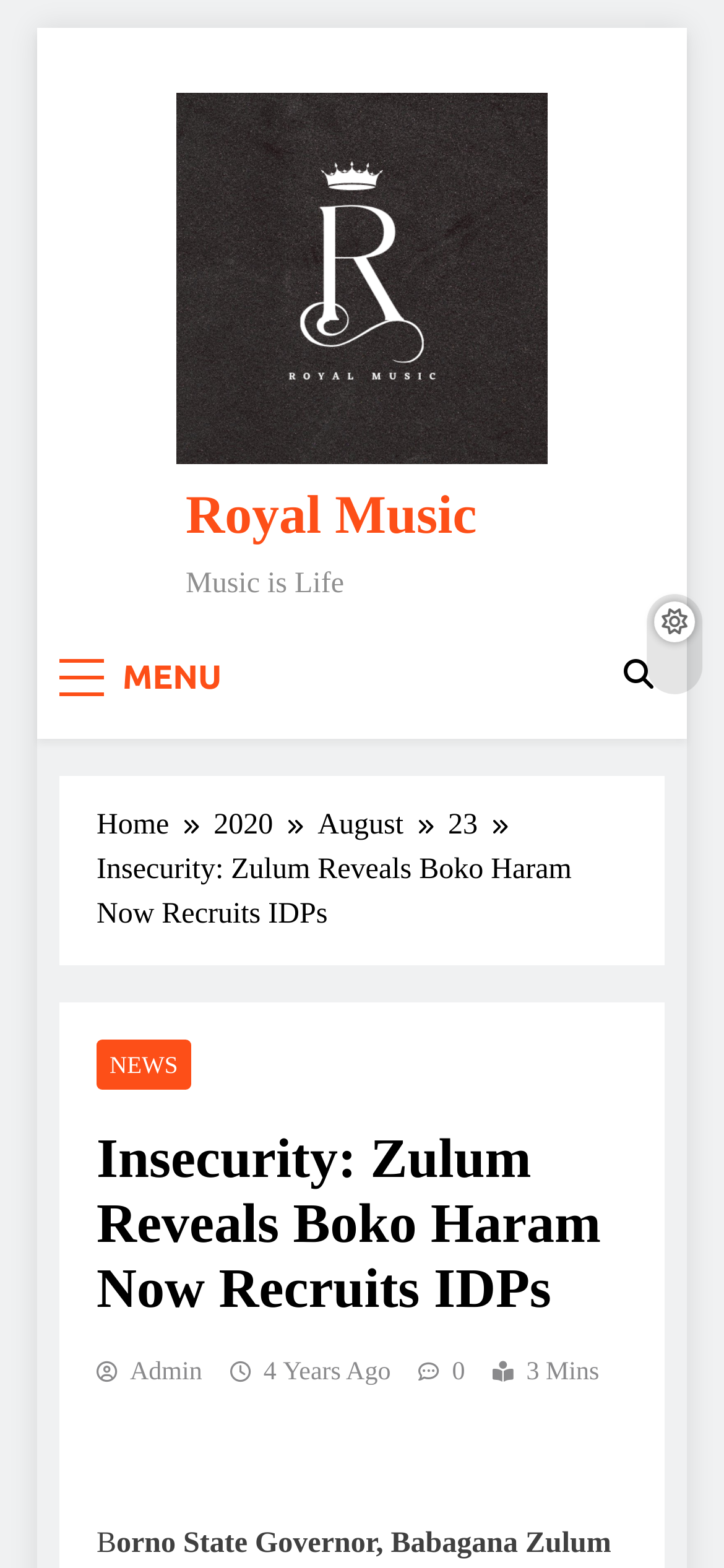Pinpoint the bounding box coordinates for the area that should be clicked to perform the following instruction: "check Fausta’s Blog".

None